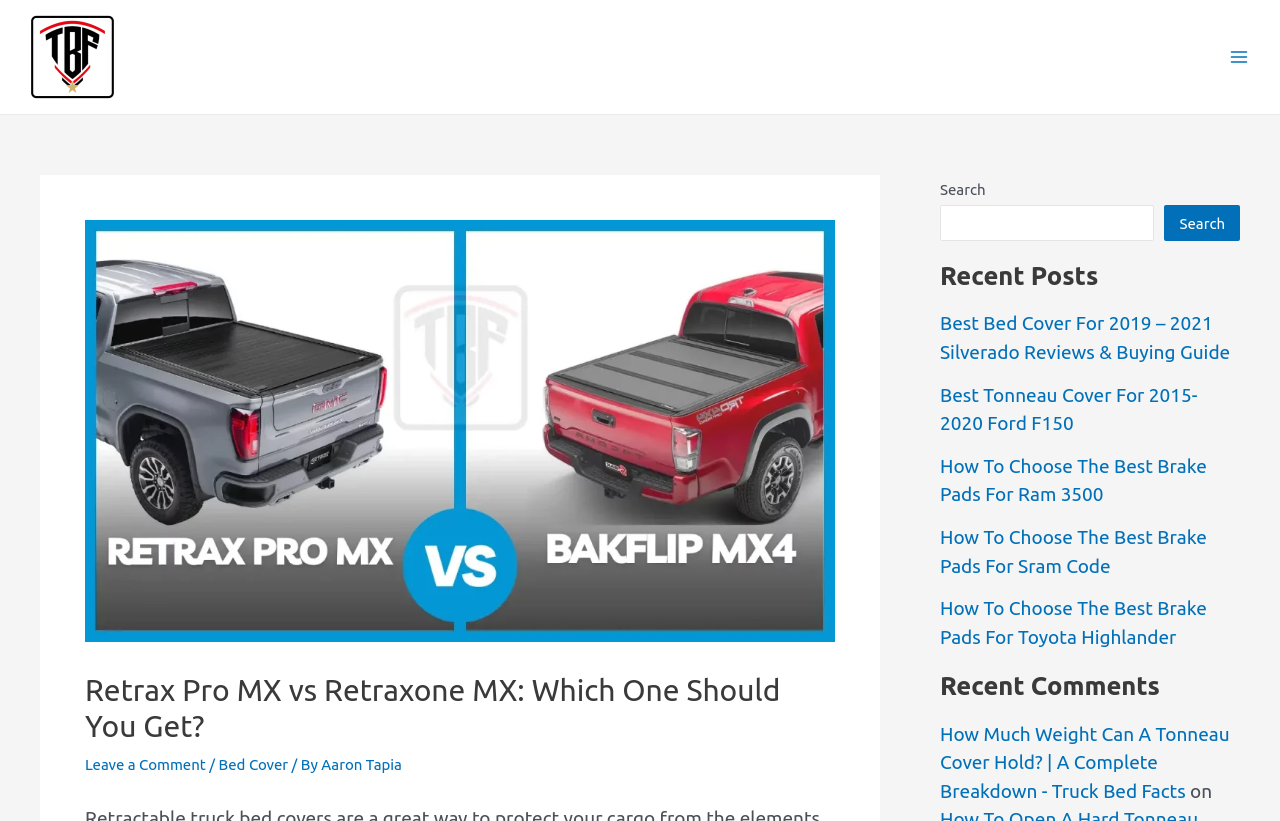What is the author of the article?
Please use the image to provide a one-word or short phrase answer.

Aaron Tapia